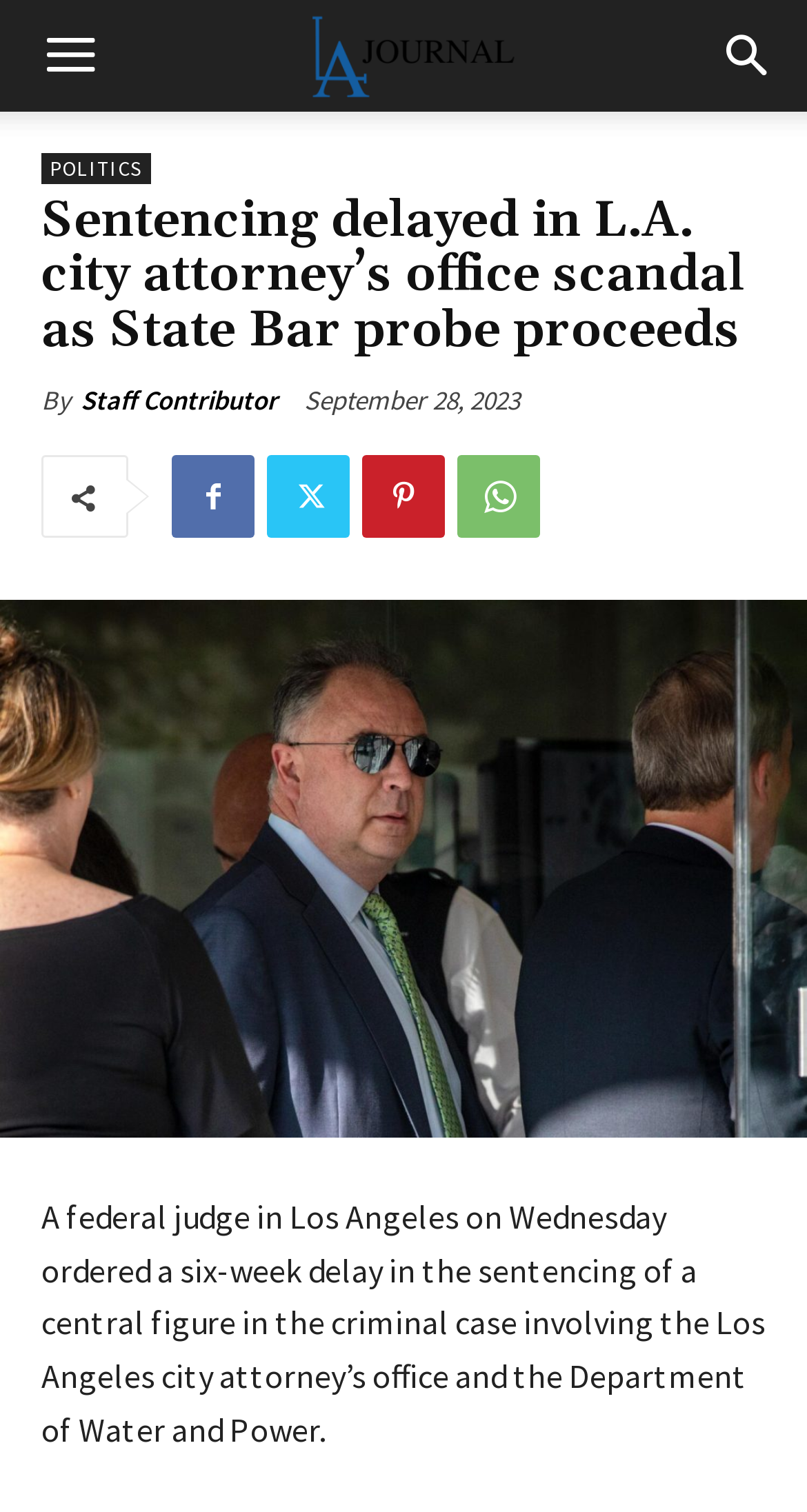Who is the author of the article?
Based on the image, provide a one-word or brief-phrase response.

Staff Contributor